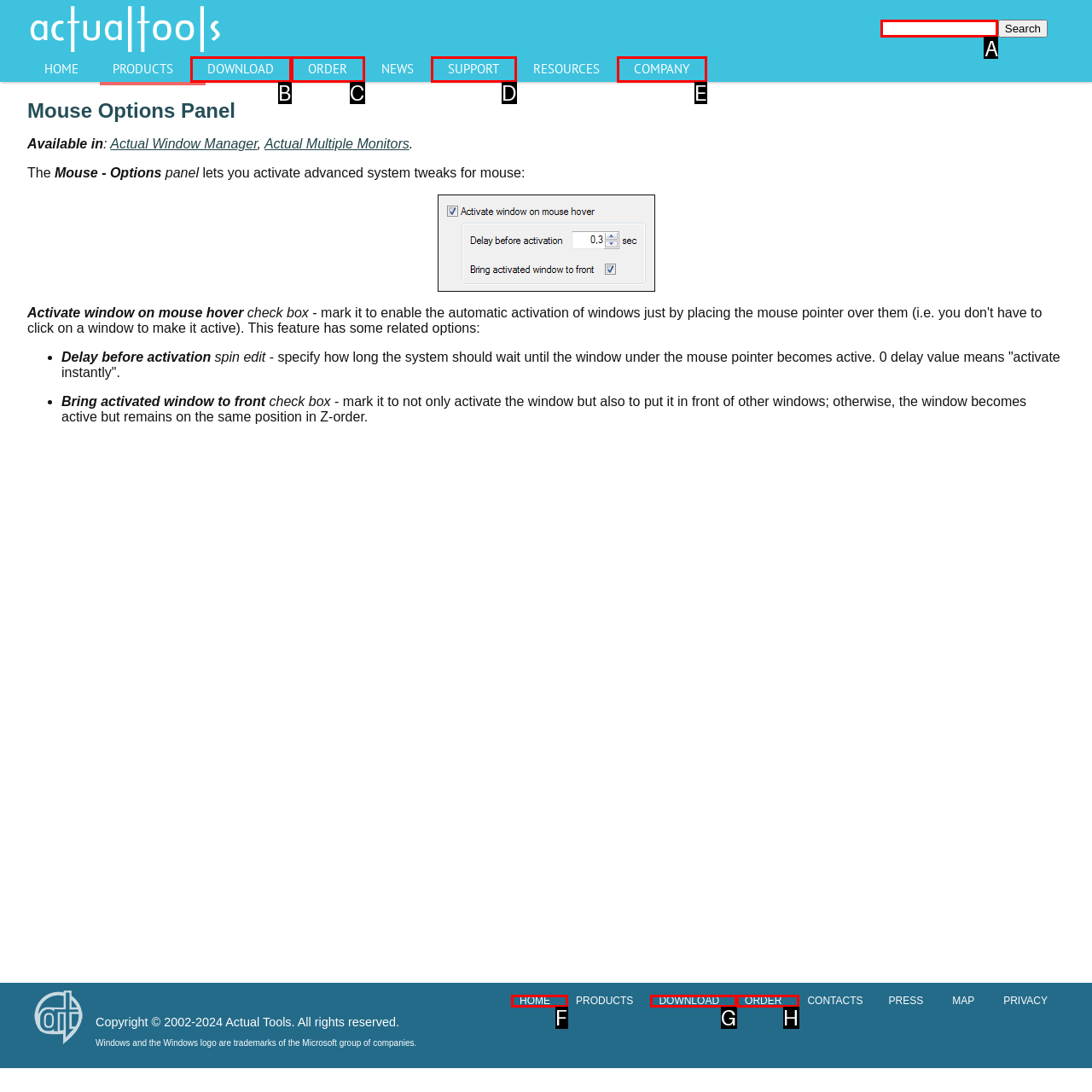Determine the letter of the UI element that you need to click to perform the task: Search for something.
Provide your answer with the appropriate option's letter.

A